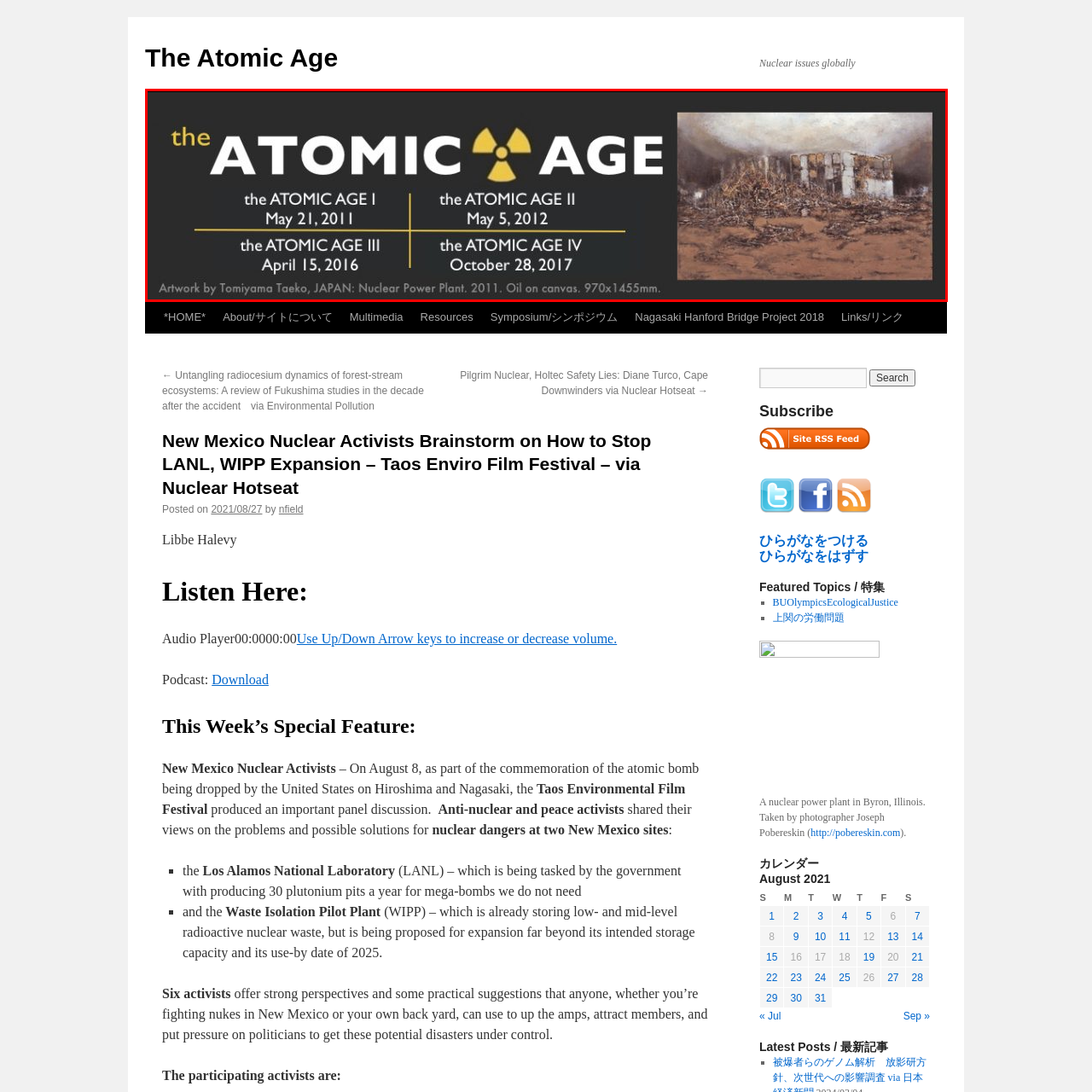Check the image highlighted in red, What is the artwork on the right side portraying?
 Please answer in a single word or phrase.

Remnants of a nuclear site in Japan